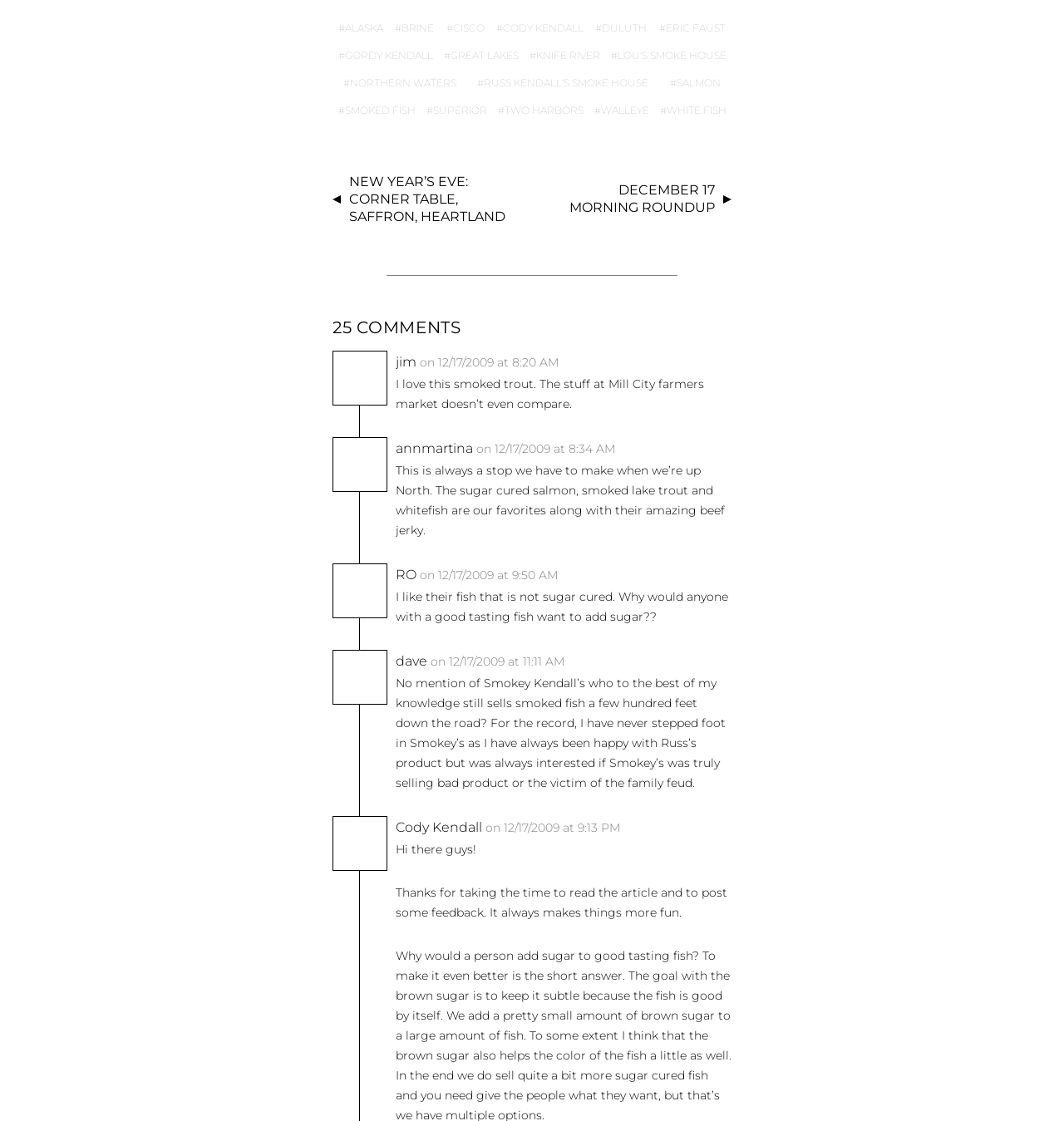Based on the element description "on 12/17/2009 at 9:13 PM", predict the bounding box coordinates of the UI element.

[0.456, 0.732, 0.583, 0.745]